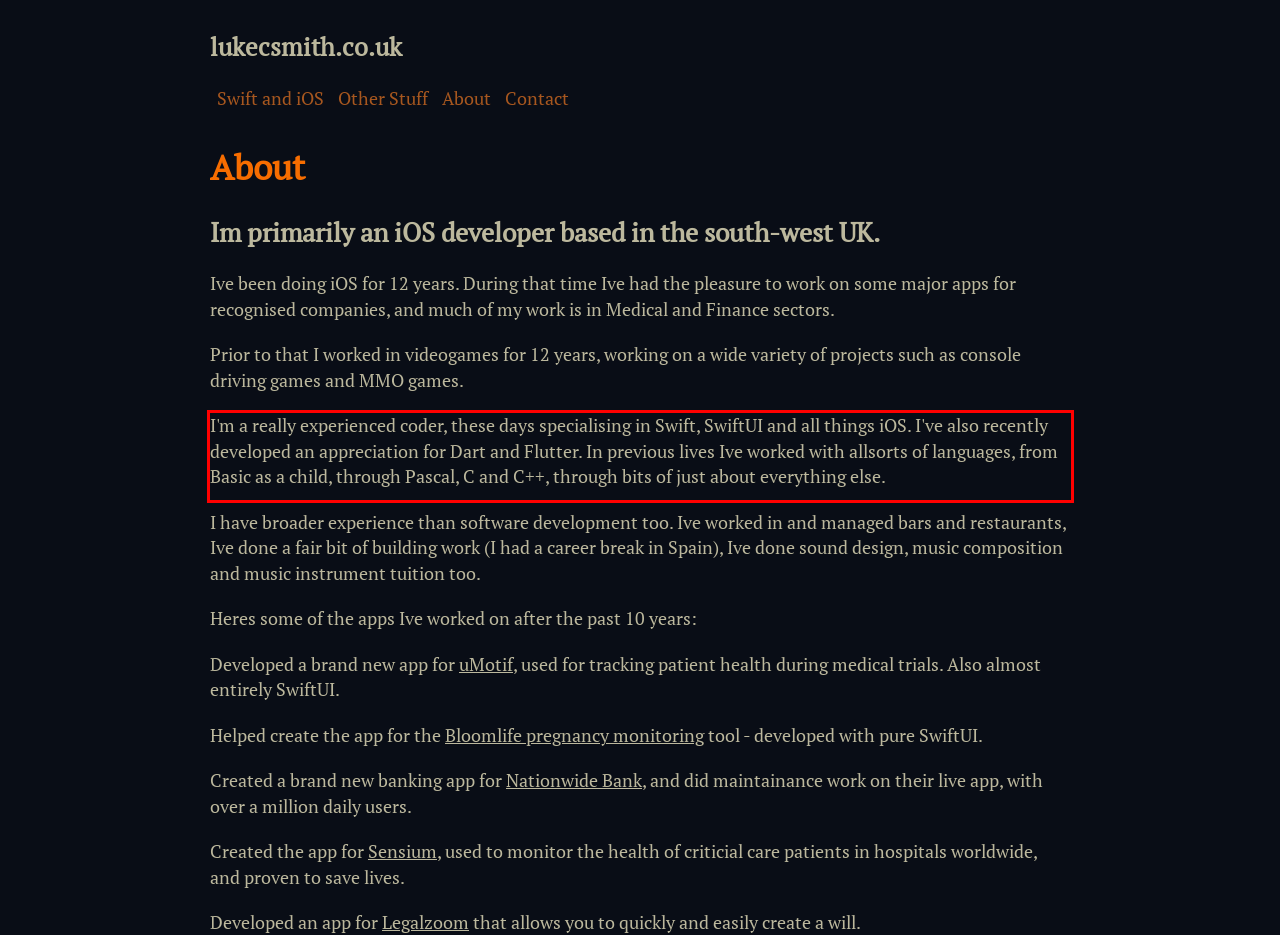Analyze the red bounding box in the provided webpage screenshot and generate the text content contained within.

I'm a really experienced coder, these days specialising in Swift, SwiftUI and all things iOS. I've also recently developed an appreciation for Dart and Flutter. In previous lives Ive worked with allsorts of languages, from Basic as a child, through Pascal, C and C++, through bits of just about everything else.